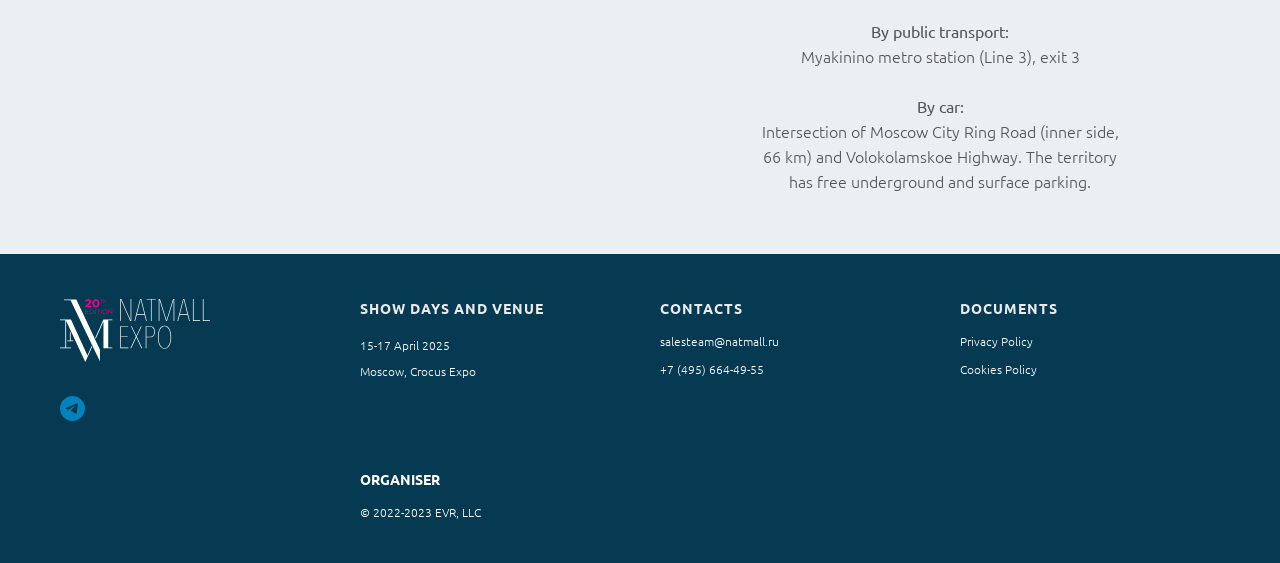From the image, can you give a detailed response to the question below:
What is the venue of the event?

The webpage mentions the venue of the event, which is Moscow, Crocus Expo, in the 'SHOW DAYS AND VENUE' section.